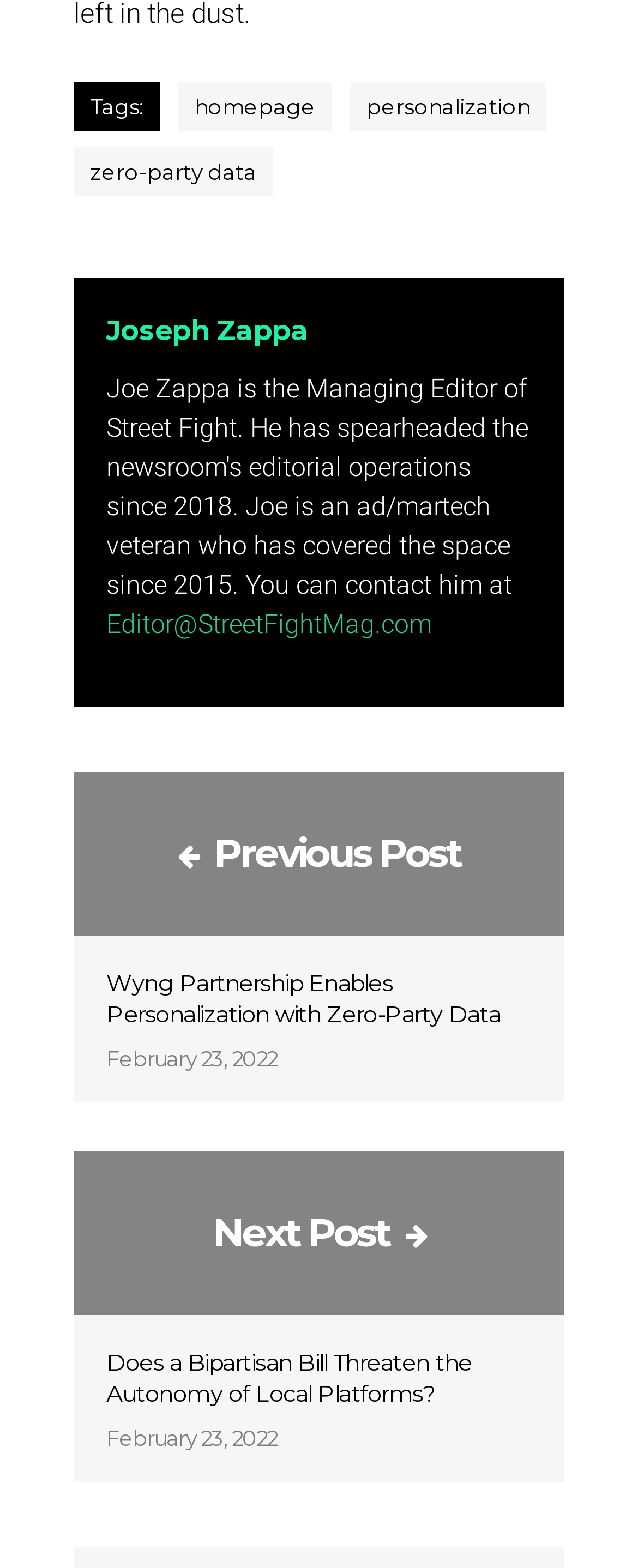What is the title of the current post?
Examine the image closely and answer the question with as much detail as possible.

I found the title of the current post by looking at the heading element with the text 'Wyng Partnership Enables Personalization with Zero-party Data' which is located at the top of the webpage.